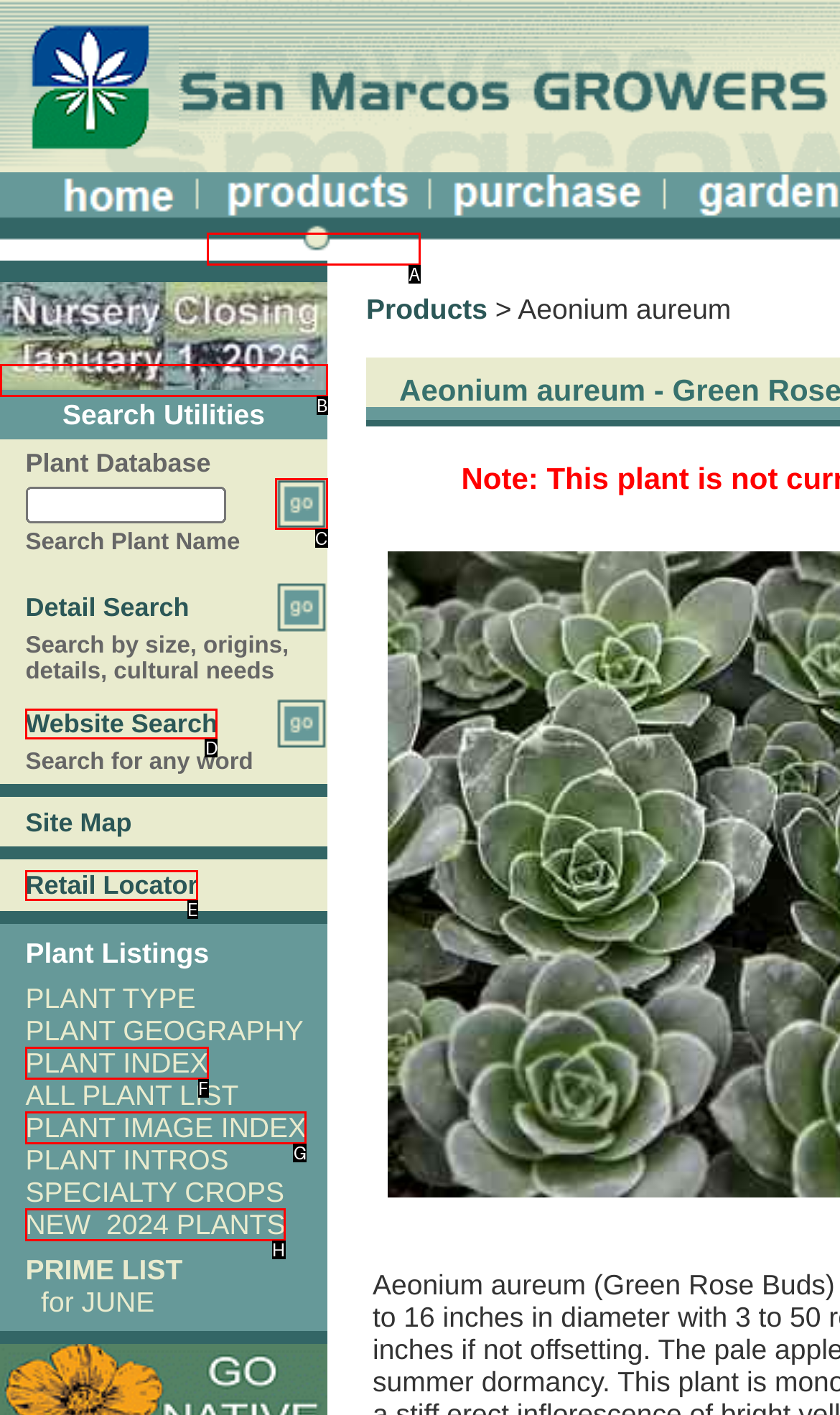Identify the correct HTML element to click to accomplish this task: View price of Woman's Simple Halter Top with Nape Tie and Extra Length
Respond with the letter corresponding to the correct choice.

None